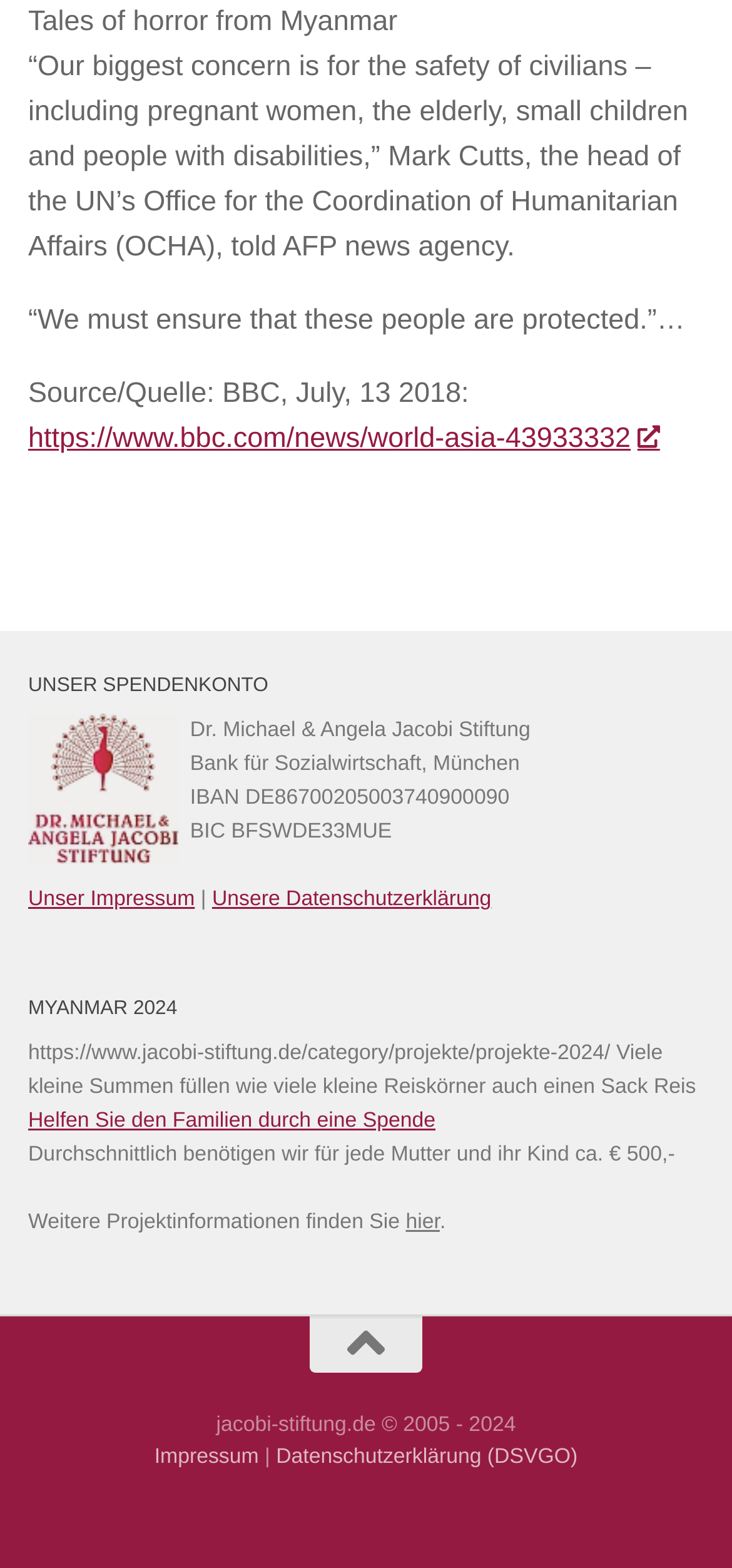Identify the bounding box coordinates of the region that needs to be clicked to carry out this instruction: "Donate to help families". Provide these coordinates as four float numbers ranging from 0 to 1, i.e., [left, top, right, bottom].

[0.038, 0.708, 0.595, 0.722]